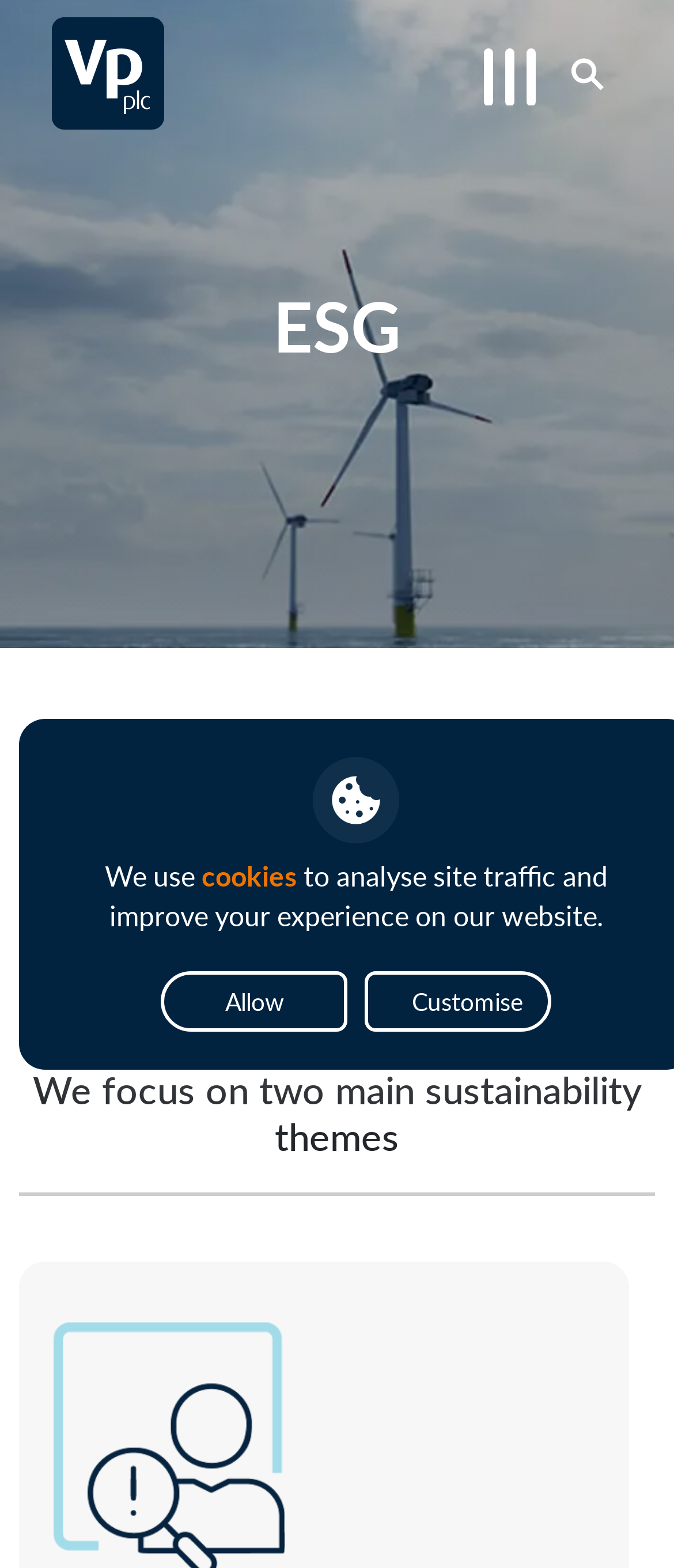For the element described, predict the bounding box coordinates as (top-left x, top-left y, bottom-right x, bottom-right y). All values should be between 0 and 1. Element description: Customise

[0.542, 0.619, 0.819, 0.657]